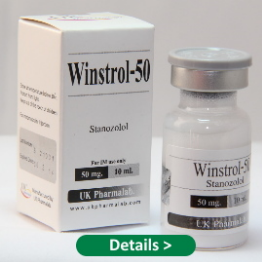What is the concentration of the steroid?
Based on the visual content, answer with a single word or a brief phrase.

50 mg per 10 ml